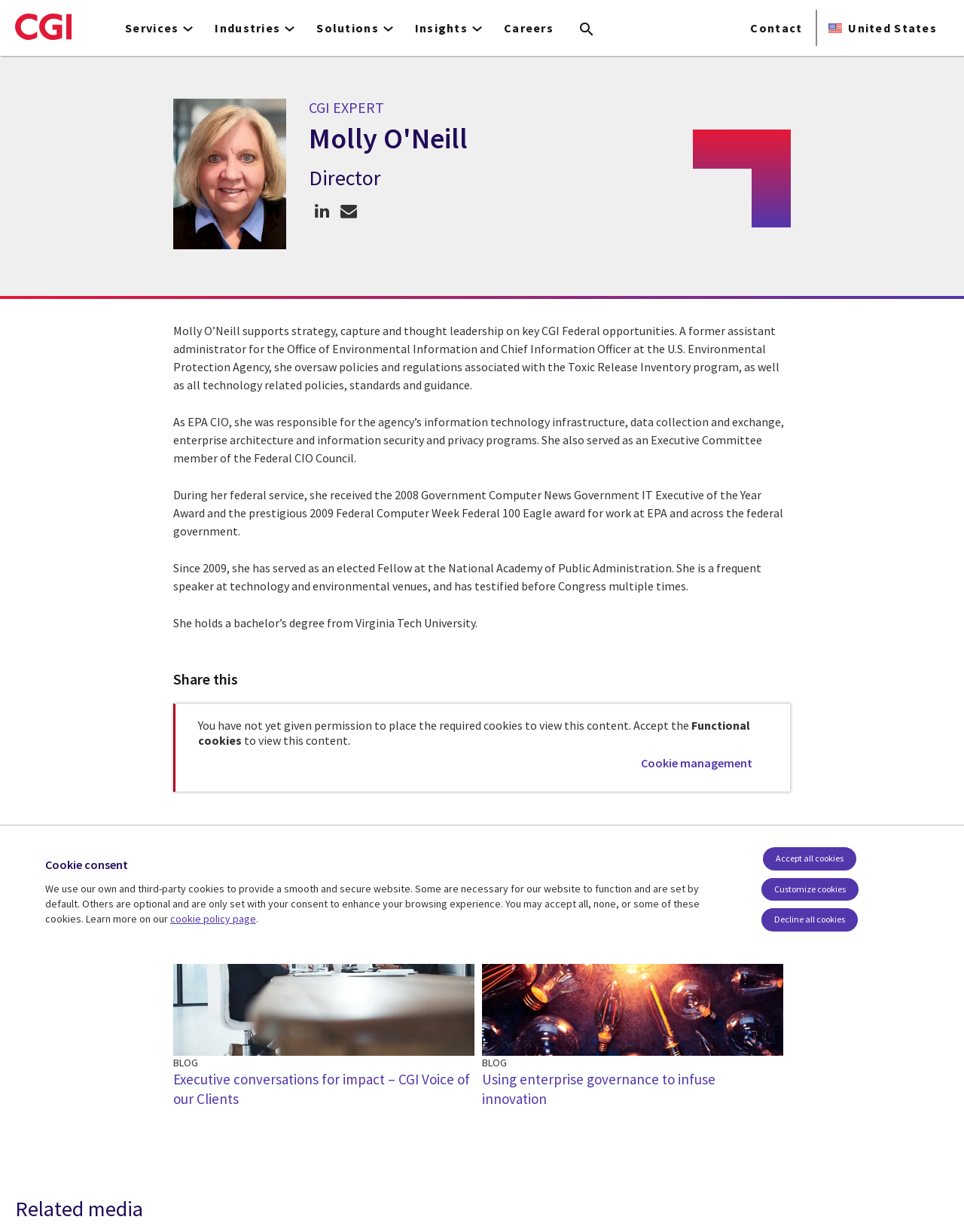What is the name of the university Molly O'Neill graduated from?
Look at the image and answer the question with a single word or phrase.

Virginia Tech University